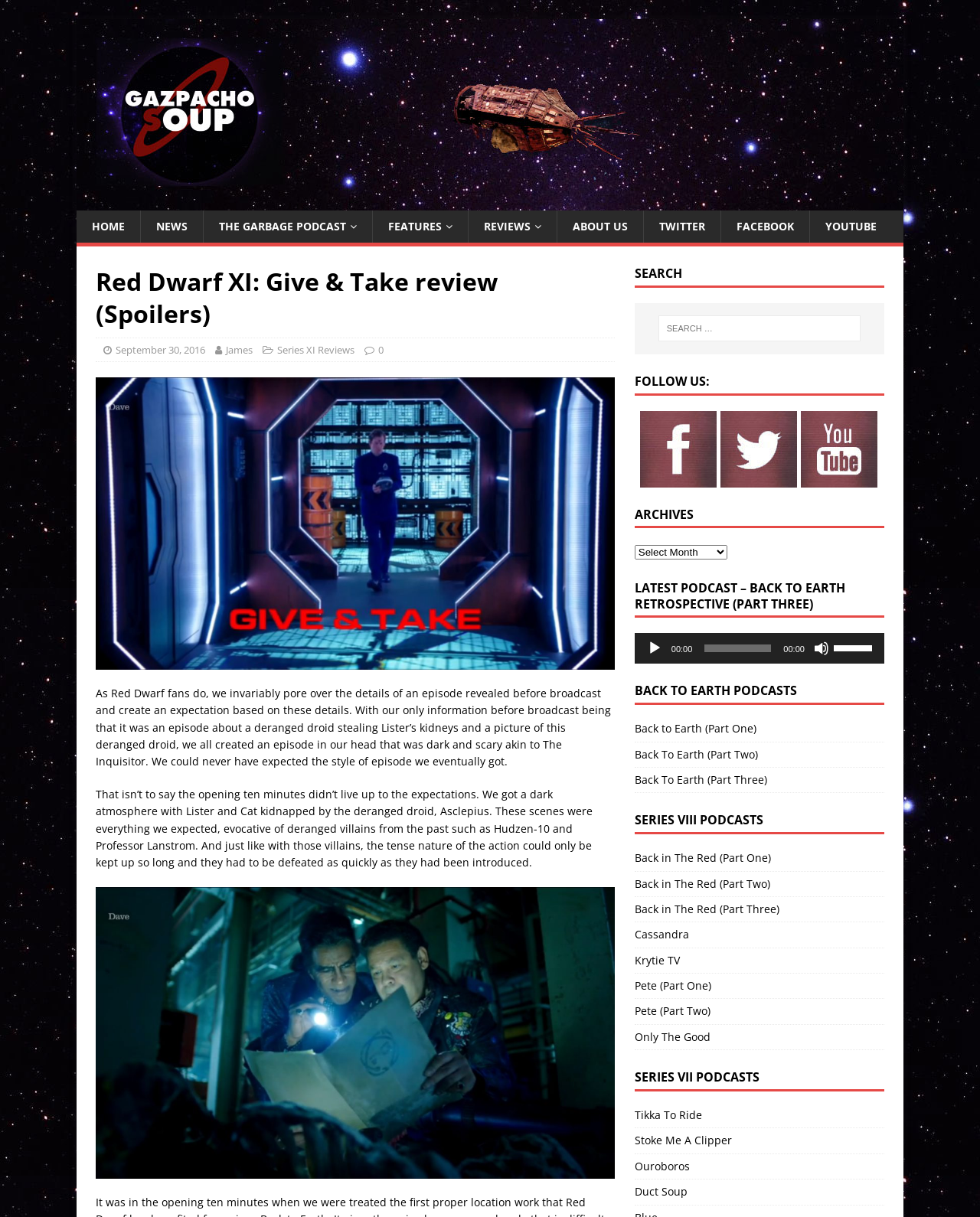Bounding box coordinates are specified in the format (top-left x, top-left y, bottom-right x, bottom-right y). All values are floating point numbers bounded between 0 and 1. Please provide the bounding box coordinate of the region this sentence describes: title="Follow Our Updates On Twitter"

[0.735, 0.387, 0.814, 0.399]